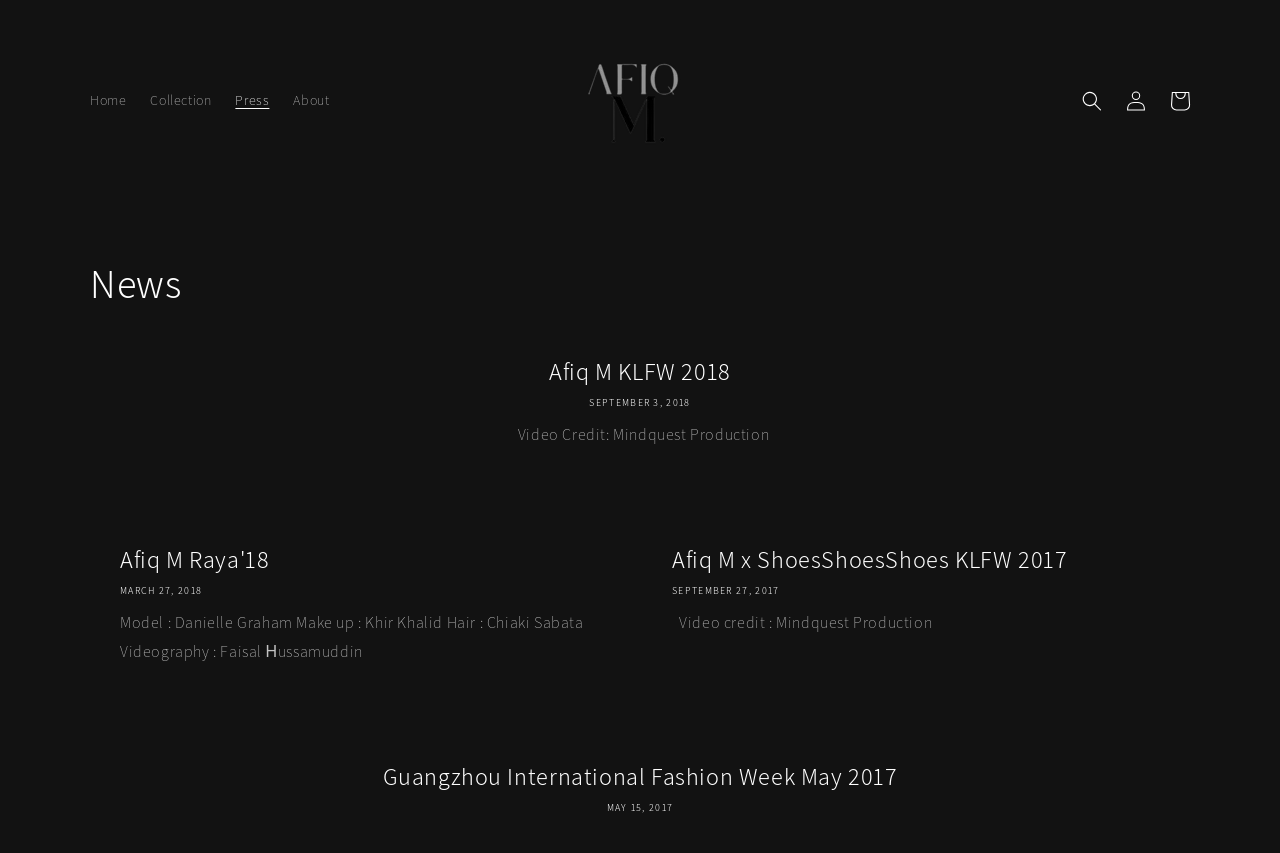Use a single word or phrase to answer the question:
How many navigation links are present in the top section?

4